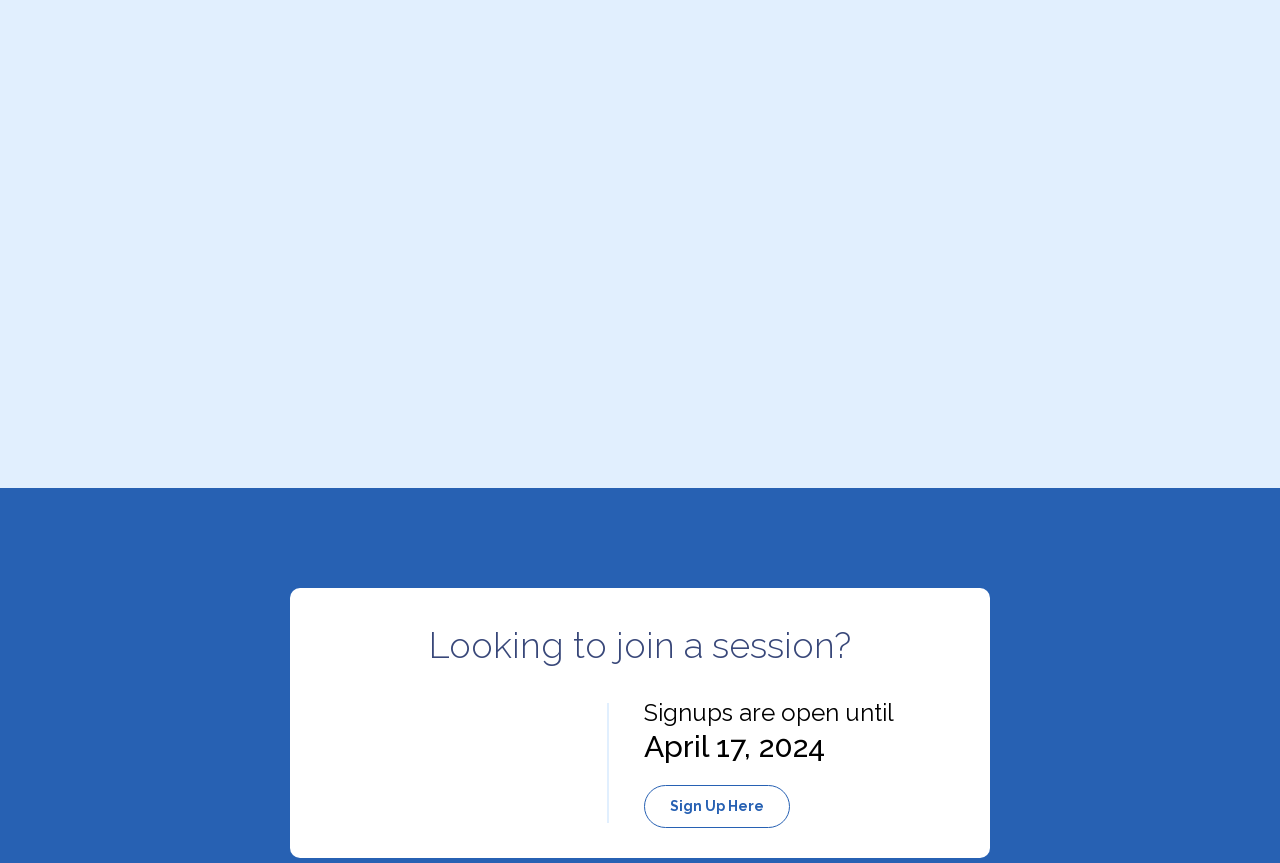What is the topic of the first module?
Using the information presented in the image, please offer a detailed response to the question.

The first module is about 'Dealing with Debt' as mentioned in the StaticText element with bounding box coordinates [0.048, 0.025, 0.223, 0.256]. This module focuses on different types of debt and their consequences, and teaches strategies to deal with debt.